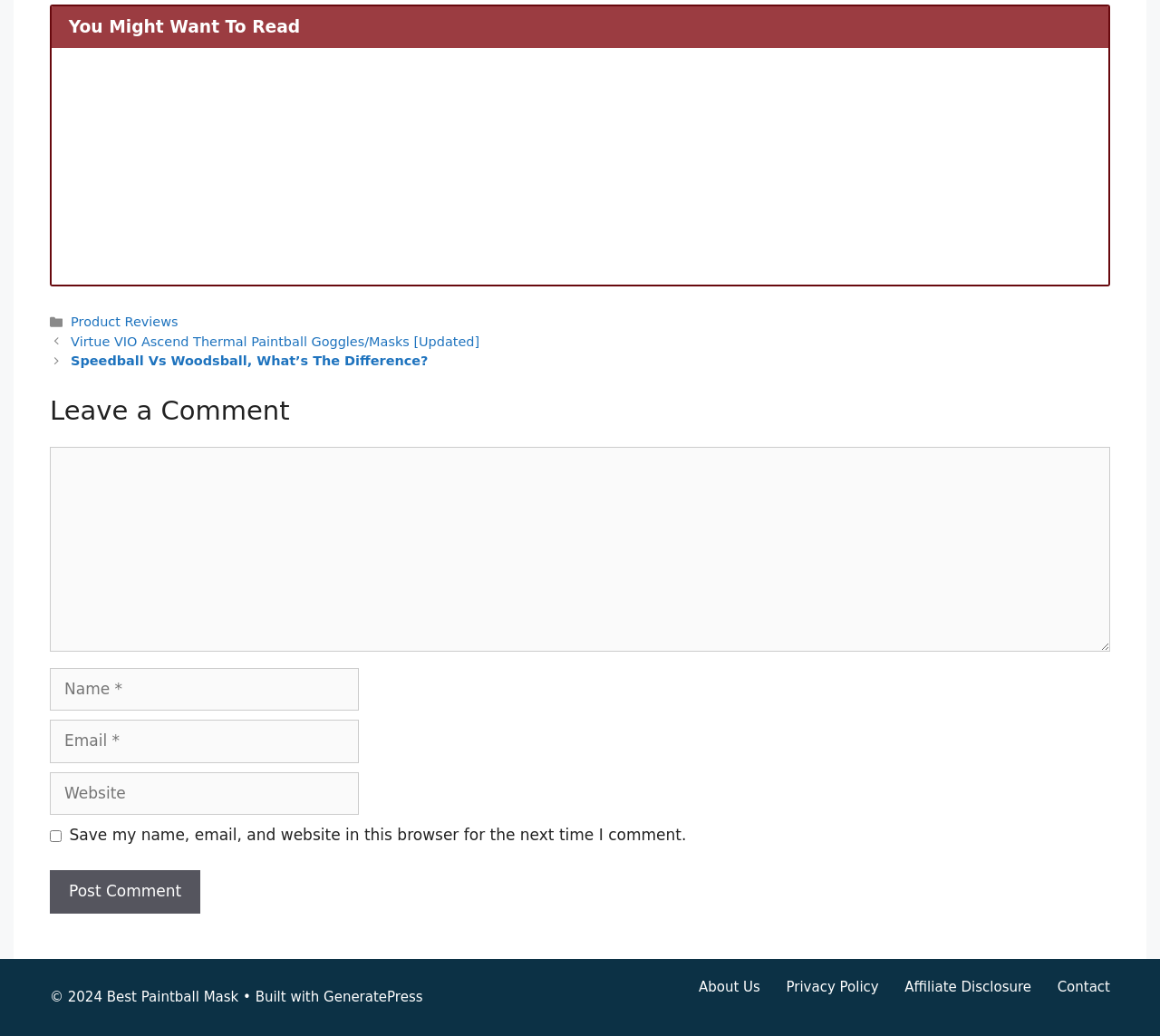Please provide the bounding box coordinates in the format (top-left x, top-left y, bottom-right x, bottom-right y). Remember, all values are floating point numbers between 0 and 1. What is the bounding box coordinate of the region described as: parent_node: Comment name="url" placeholder="Website"

[0.043, 0.745, 0.309, 0.787]